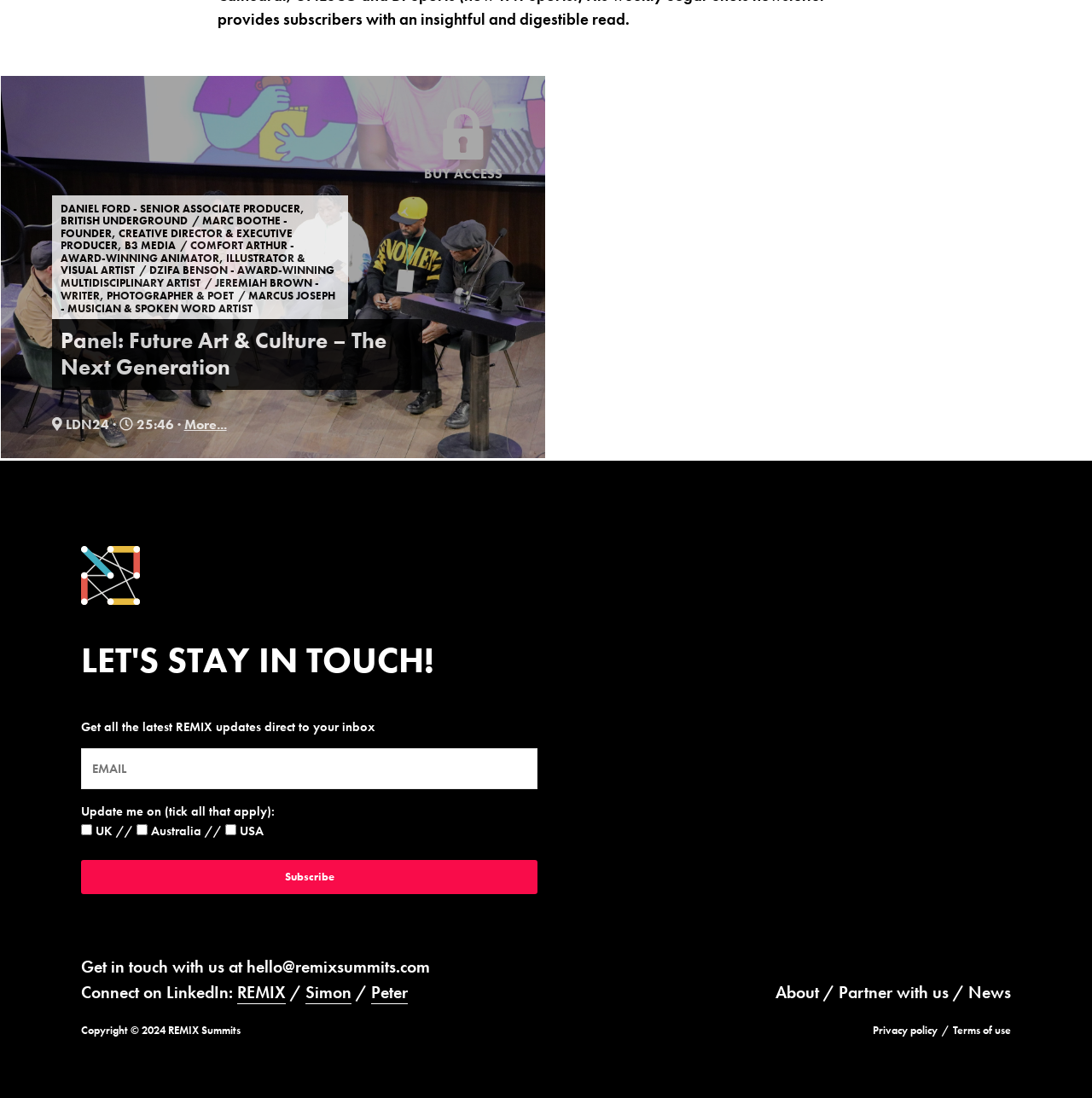Extract the bounding box for the UI element that matches this description: "hello@remixsummits.com".

[0.226, 0.87, 0.394, 0.89]